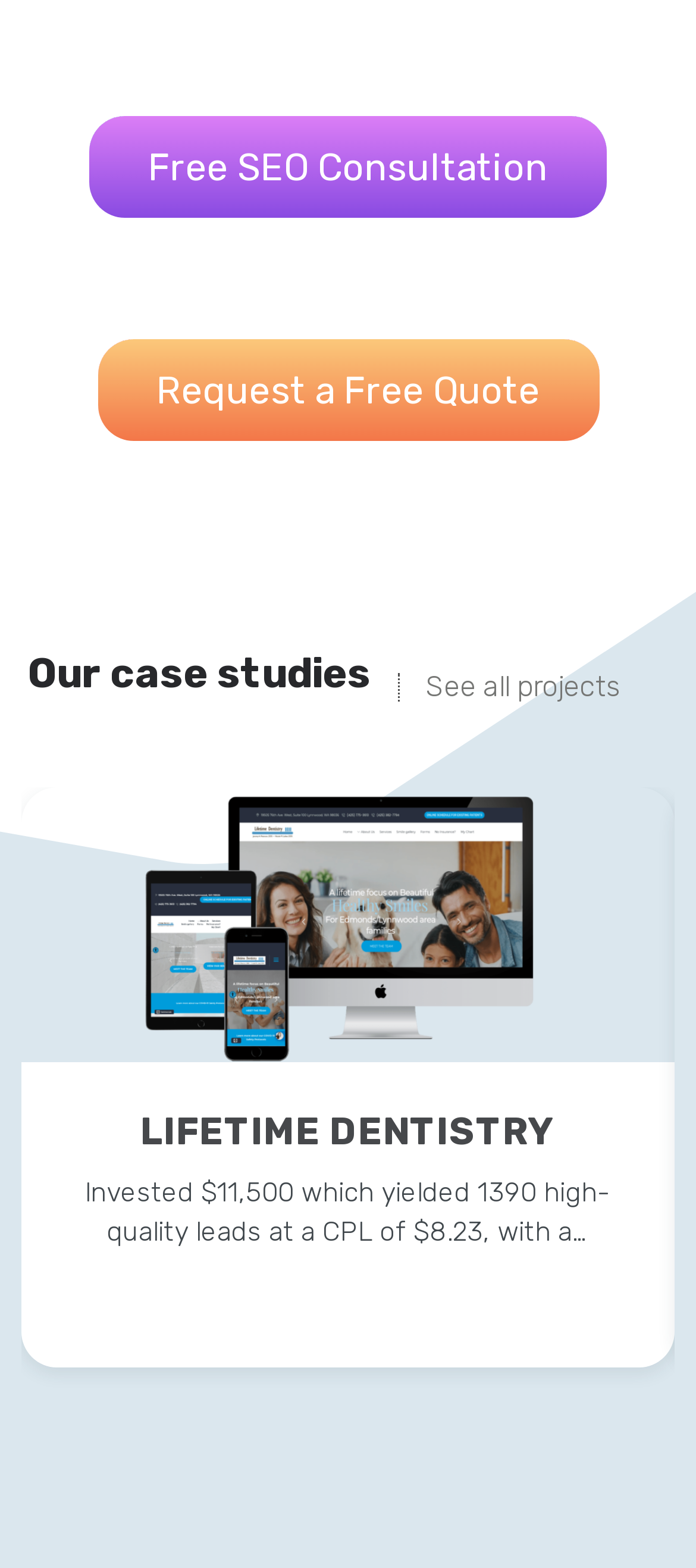What is the cost per lead mentioned in the case study?
Based on the image, provide your answer in one word or phrase.

$8.23